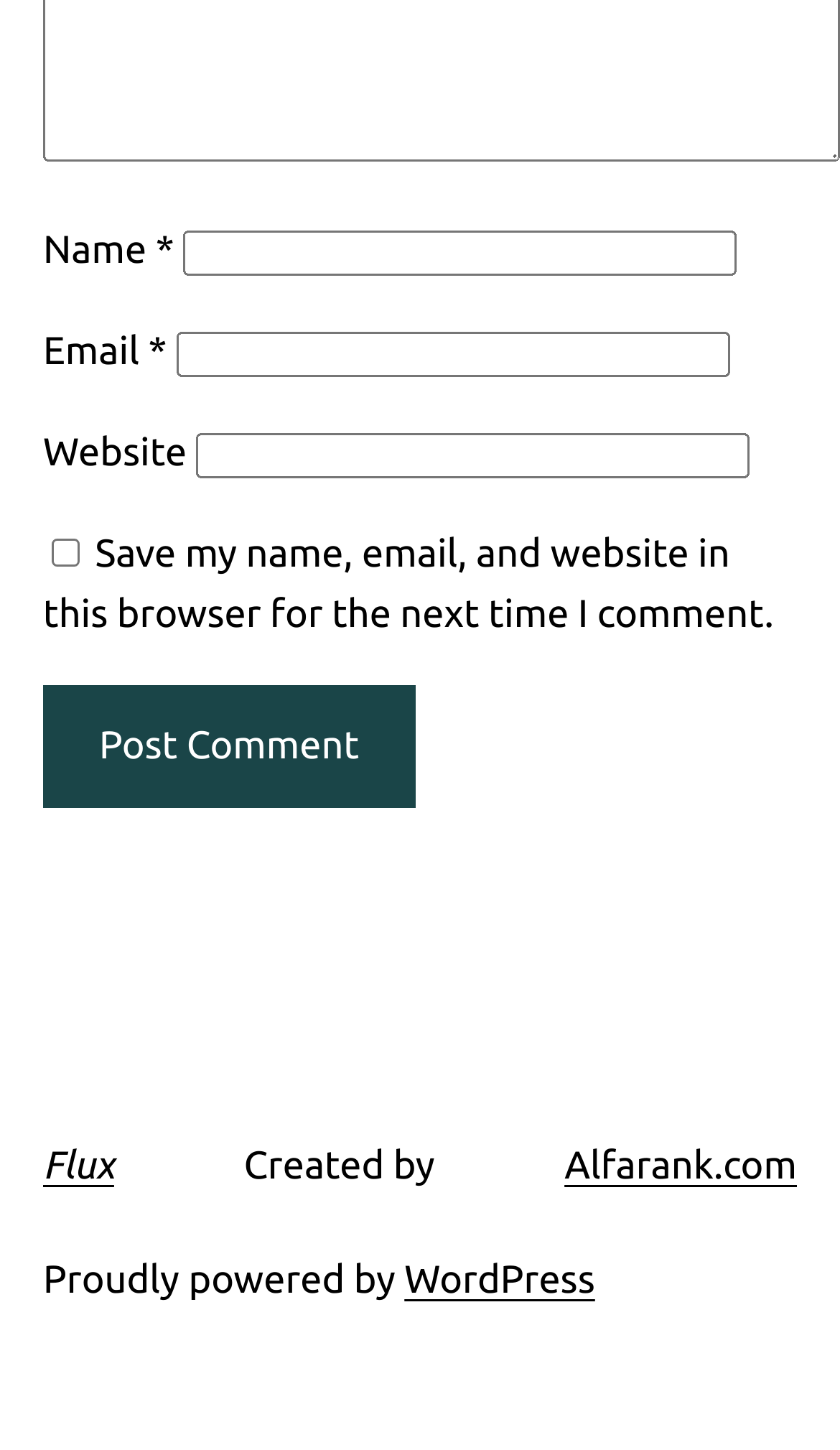Locate the bounding box coordinates of the area that needs to be clicked to fulfill the following instruction: "Input your email". The coordinates should be in the format of four float numbers between 0 and 1, namely [left, top, right, bottom].

[0.209, 0.229, 0.868, 0.26]